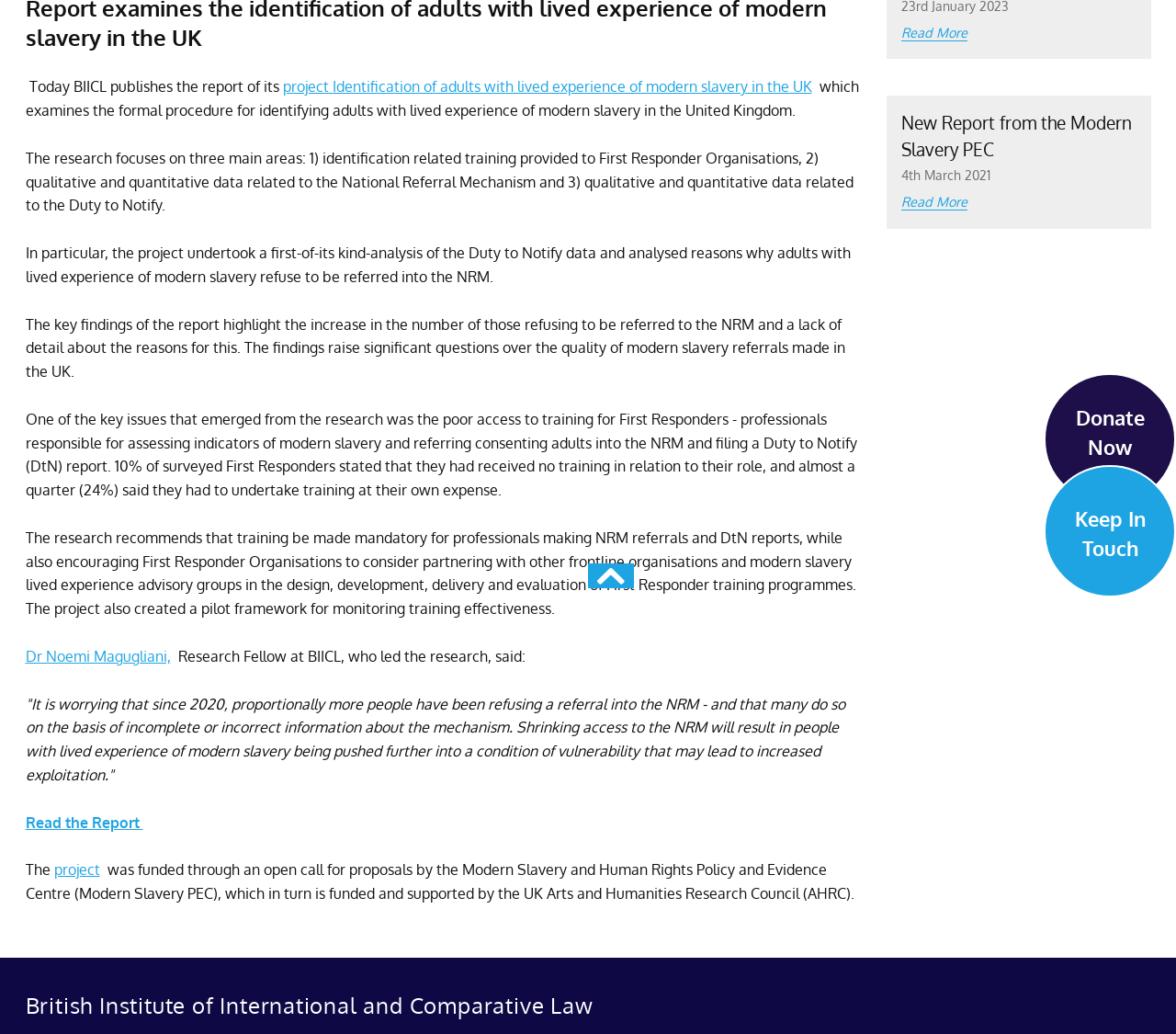Locate the bounding box of the UI element defined by this description: "project". The coordinates should be given as four float numbers between 0 and 1, formatted as [left, top, right, bottom].

[0.046, 0.832, 0.085, 0.85]